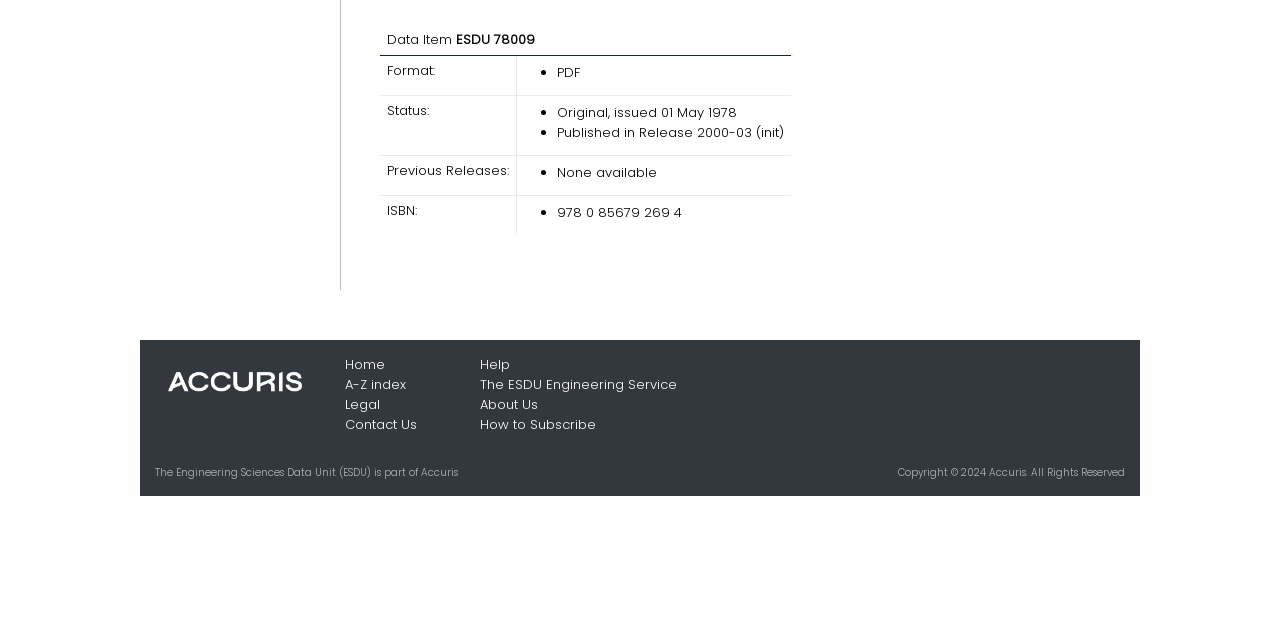Find and provide the bounding box coordinates for the UI element described here: "The ESDU Engineering Service". The coordinates should be given as four float numbers between 0 and 1: [left, top, right, bottom].

[0.375, 0.586, 0.529, 0.616]